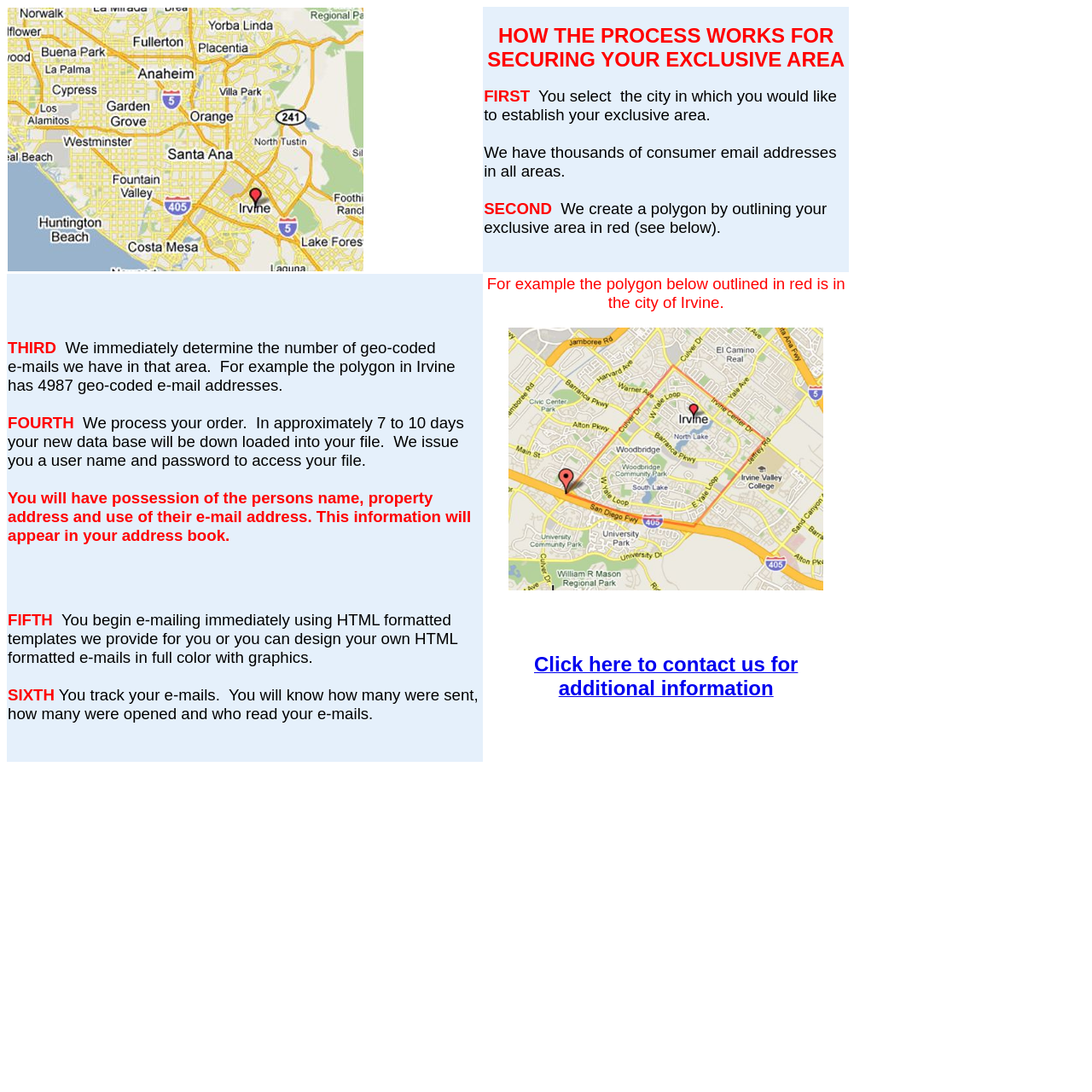Describe in detail what you see on the webpage.

The webpage appears to be a descriptive page explaining a process for securing an exclusive area. The page is divided into sections, with each section explaining a step in the process.

At the top of the page, there is a section that explains the first two steps of the process. This section is divided into three columns, with the first column being empty, the second column containing a descriptive text about selecting a city and creating a polygon, and the third column being empty.

Below this section, there is another section that explains the next two steps of the process. This section is also divided into three columns, with the first column containing a descriptive text about determining the number of geo-coded emails and processing the order, the second column containing a descriptive text about an example polygon in Irvine, and the third column being empty.

Further down the page, there is a section that explains the final two steps of the process. This section is again divided into three columns, with the first column containing a descriptive text about emailing and tracking emails, the second column containing a link to contact for additional information, and the third column being empty.

Throughout the page, there are empty columns that seem to be used for spacing and organization. The text is descriptive and explains each step of the process in detail. There are no images on the page.